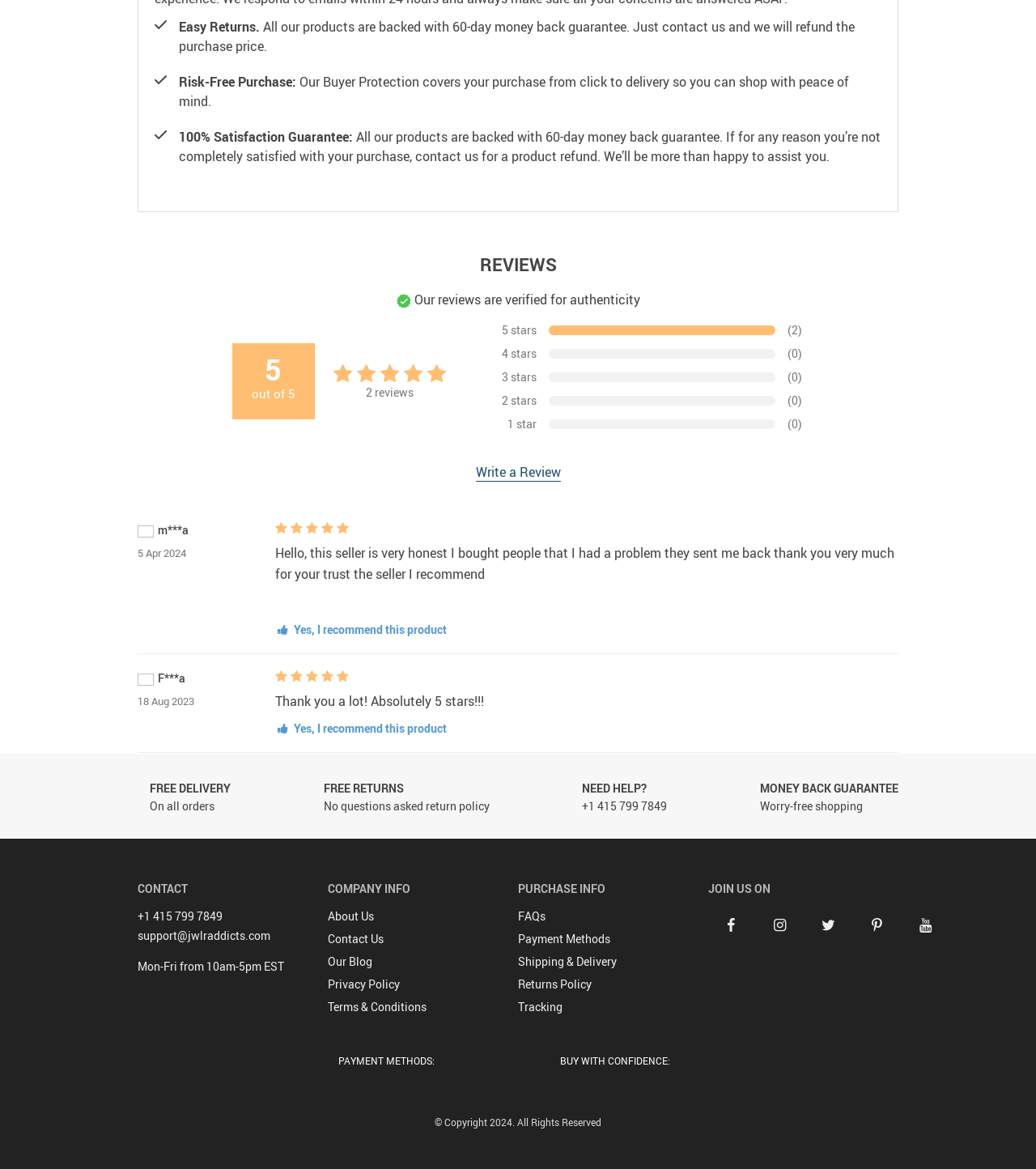Specify the bounding box coordinates of the region I need to click to perform the following instruction: "Visit the 'About Us' page". The coordinates must be four float numbers in the range of 0 to 1, i.e., [left, top, right, bottom].

[0.316, 0.777, 0.361, 0.791]